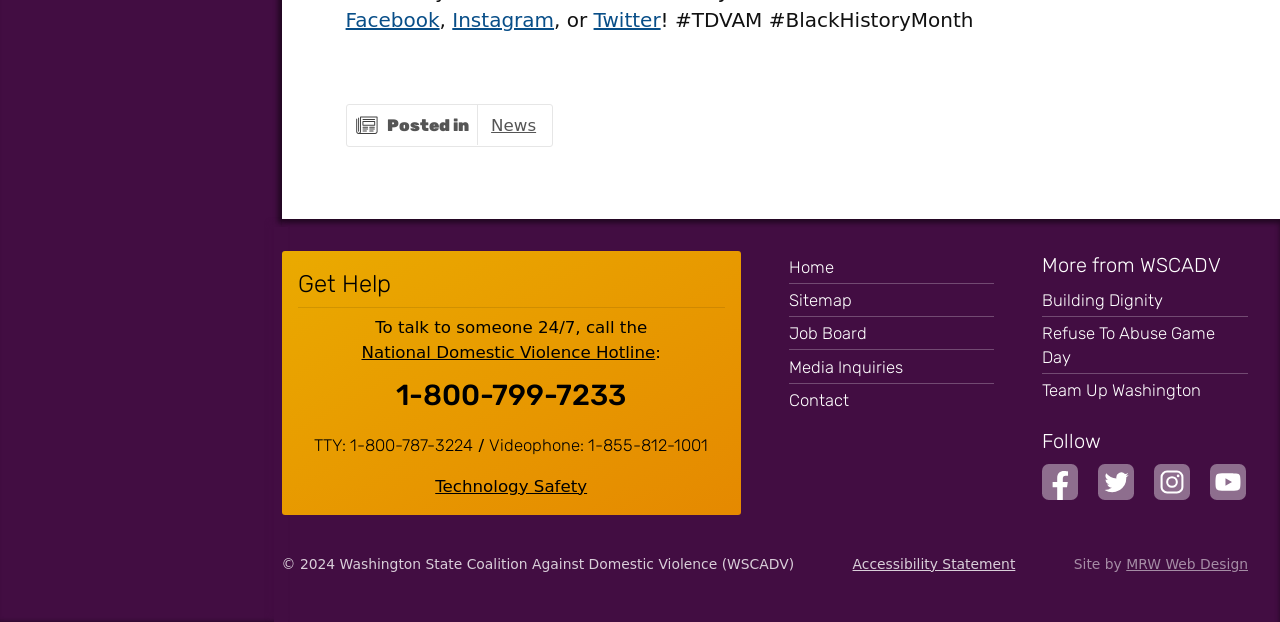Identify the bounding box coordinates of the clickable region necessary to fulfill the following instruction: "Follow on Twitter". The bounding box coordinates should be four float numbers between 0 and 1, i.e., [left, top, right, bottom].

[0.858, 0.778, 0.886, 0.81]